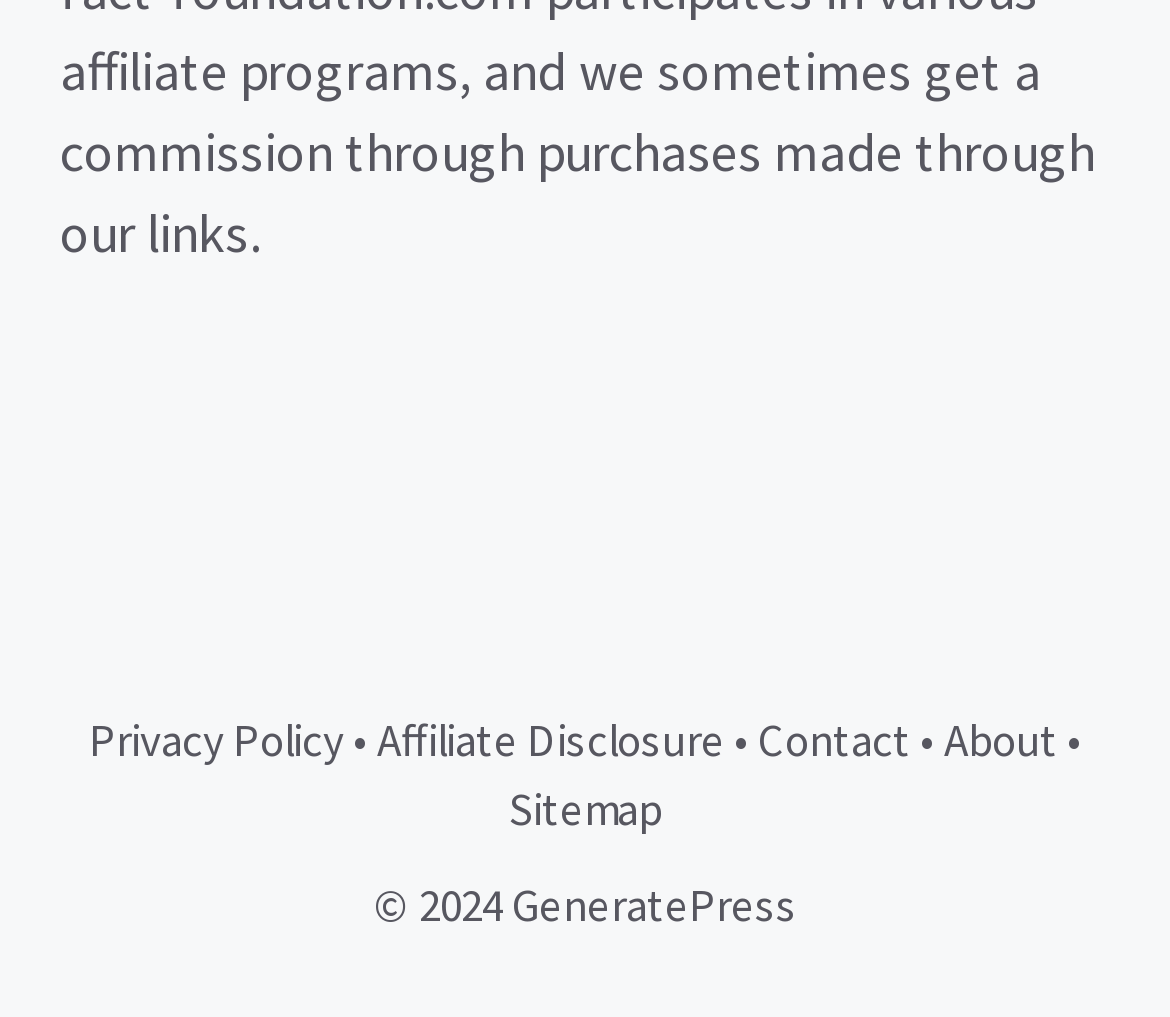Examine the image and give a thorough answer to the following question:
What is the content type of the root element?

I looked at the contentinfo element, which is the root element, and found that it is labeled as 'Site', indicating that it contains the main content of the website.